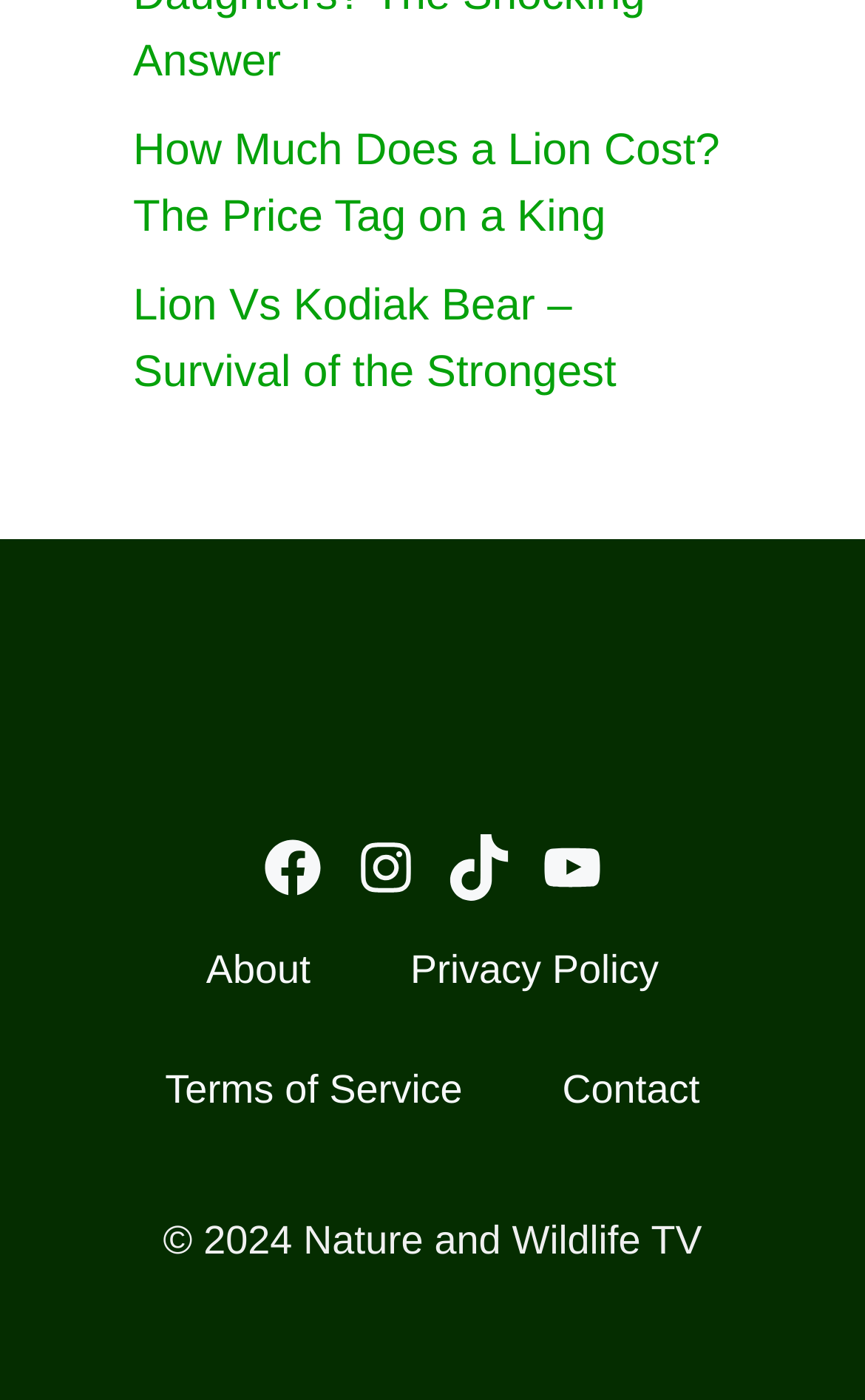Can you find the bounding box coordinates for the element that needs to be clicked to execute this instruction: "Click on the link to learn about lion prices"? The coordinates should be given as four float numbers between 0 and 1, i.e., [left, top, right, bottom].

[0.154, 0.09, 0.832, 0.172]